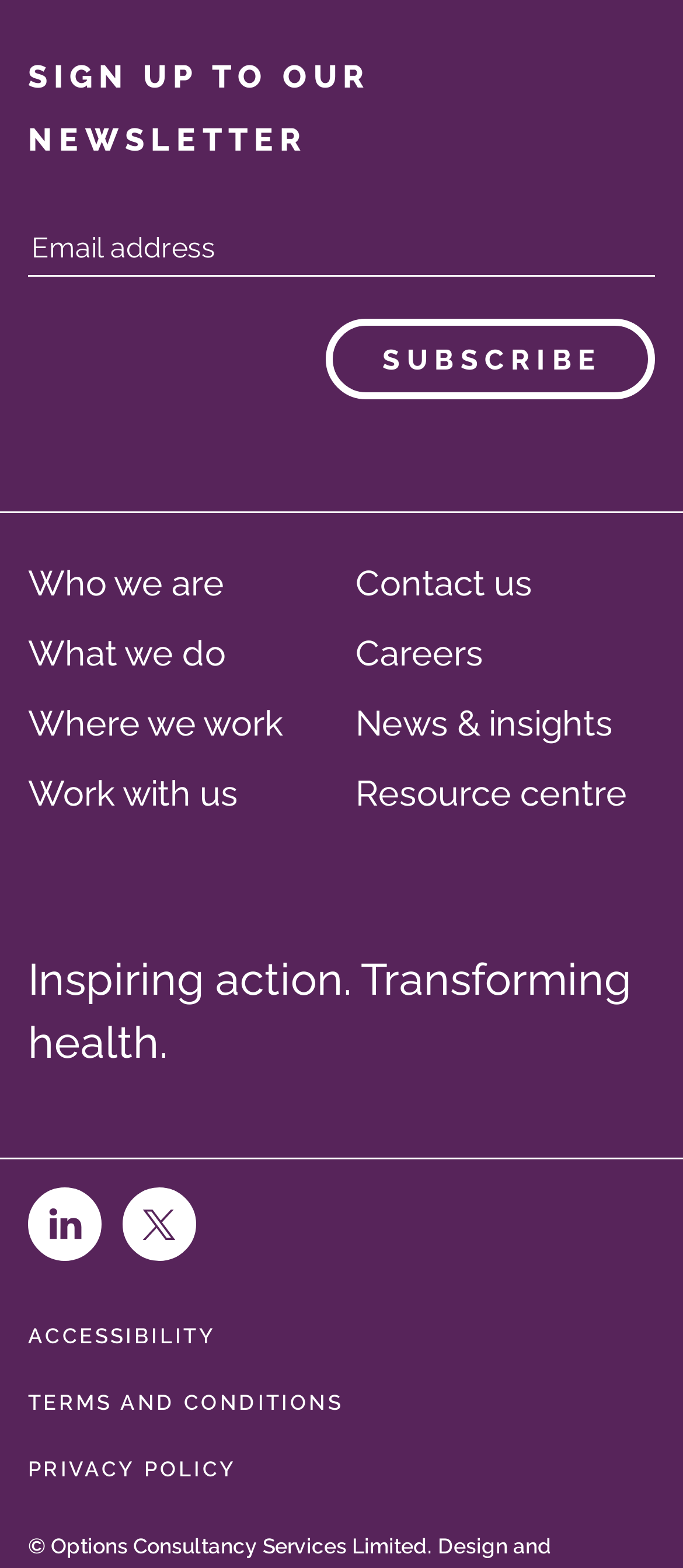Please mark the bounding box coordinates of the area that should be clicked to carry out the instruction: "Follow on Twitter".

[0.179, 0.757, 0.287, 0.804]